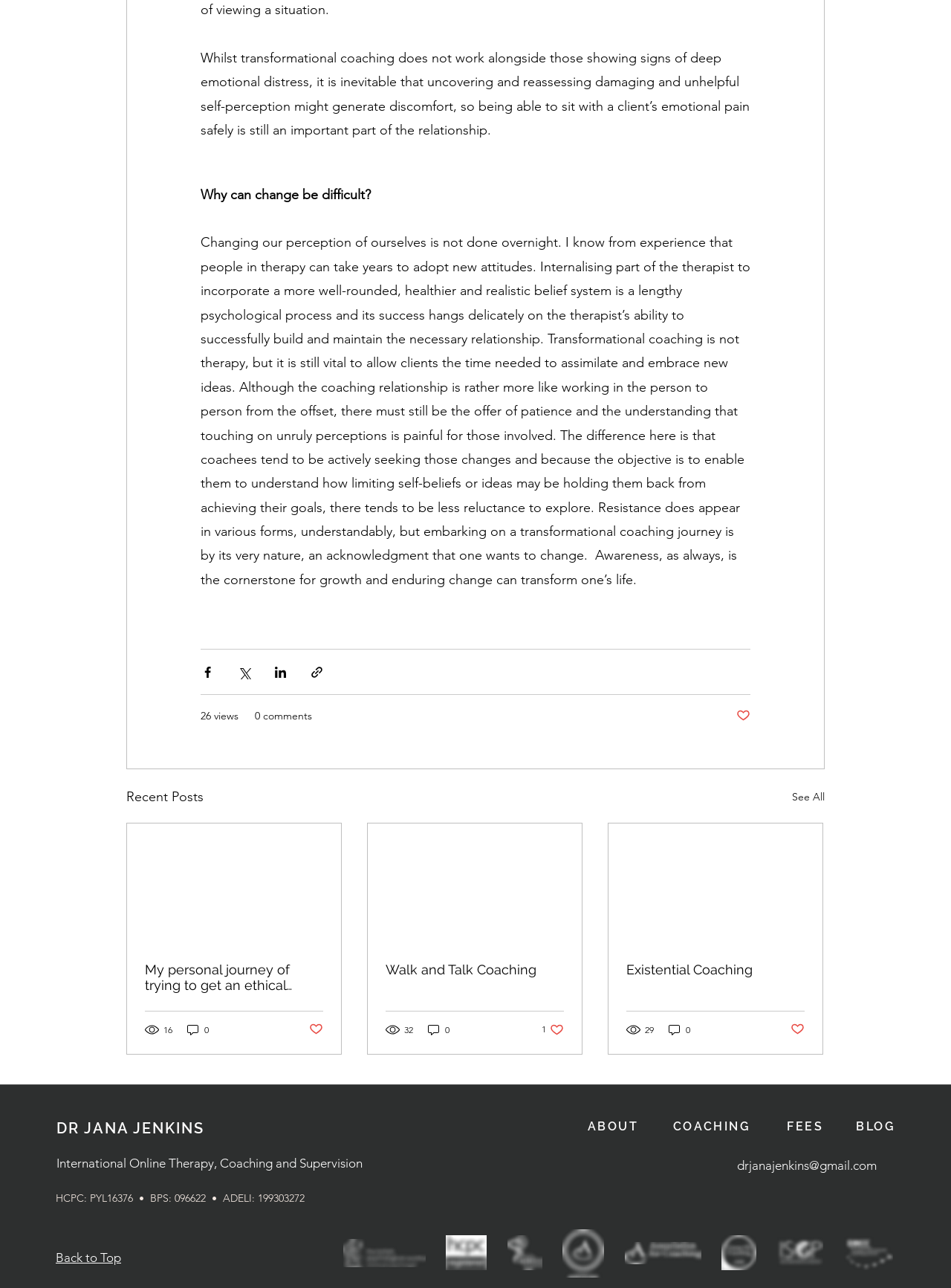Determine the bounding box coordinates for the HTML element described here: "COACHING".

[0.708, 0.869, 0.789, 0.88]